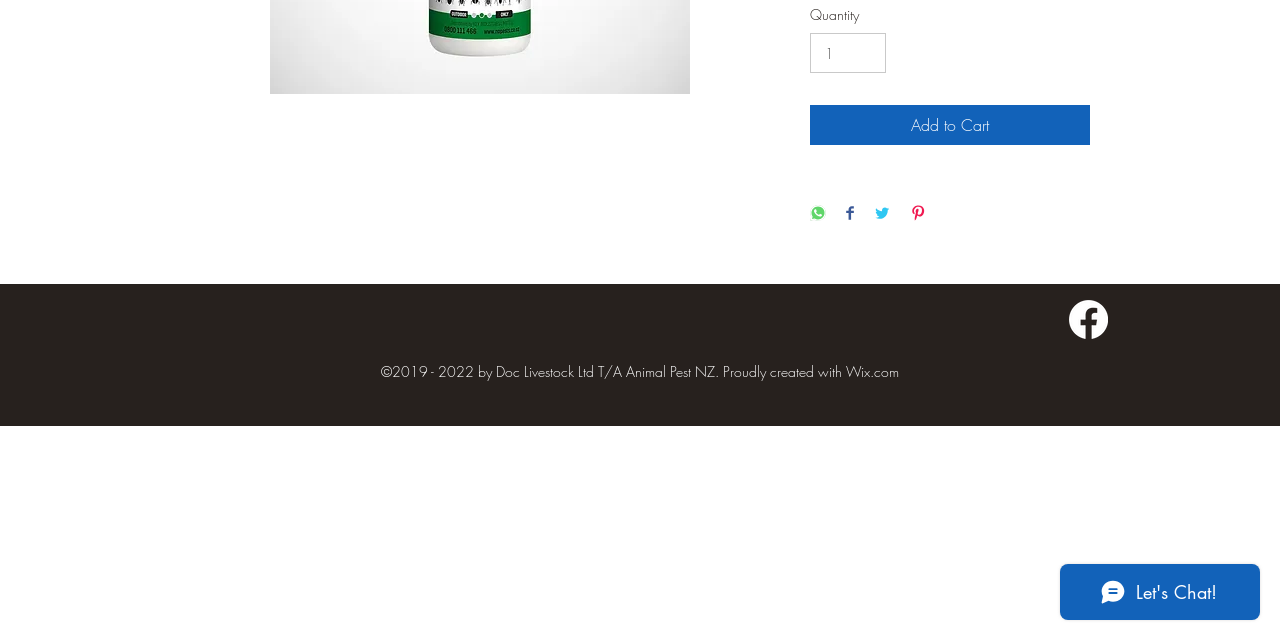Give the bounding box coordinates for the element described as: "aria-label="Facebook"".

[0.835, 0.469, 0.866, 0.53]